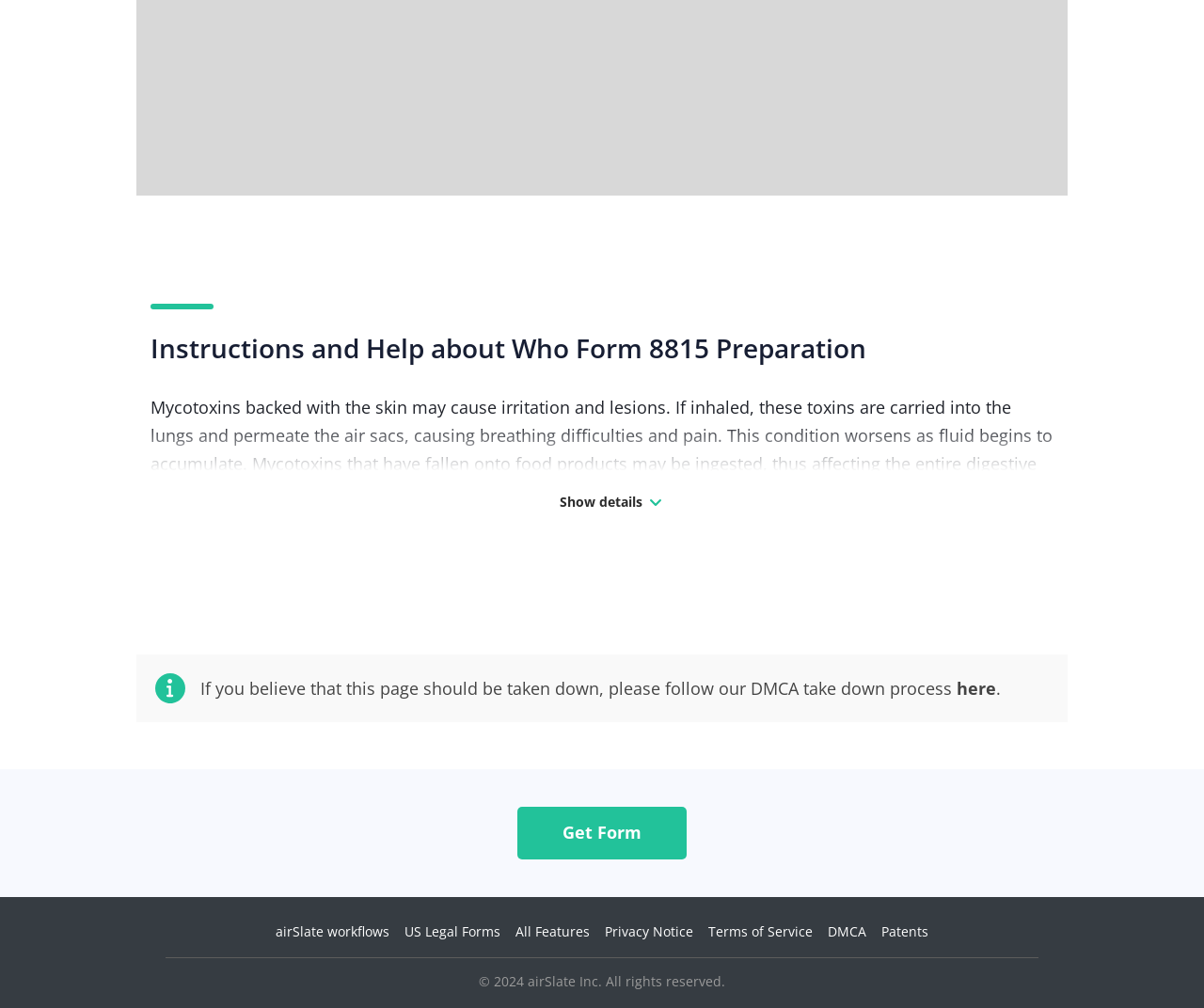What is the topic of the instructions?
Give a one-word or short phrase answer based on the image.

Who Form 8815 Preparation